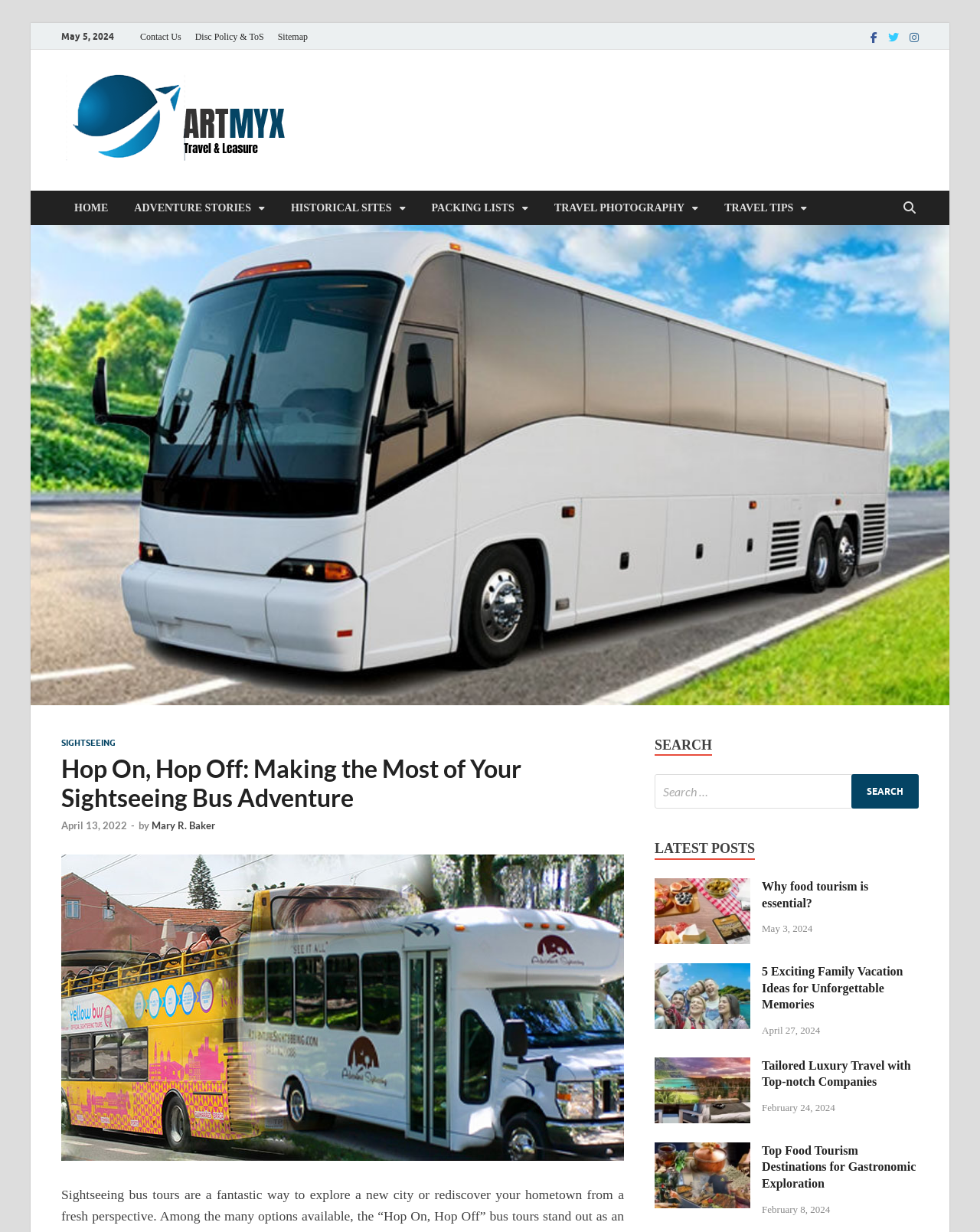Using the details from the image, please elaborate on the following question: What is the name of the website?

The name of the website can be found in the top-left corner of the webpage, where it says 'Artmyx' in a logo format.